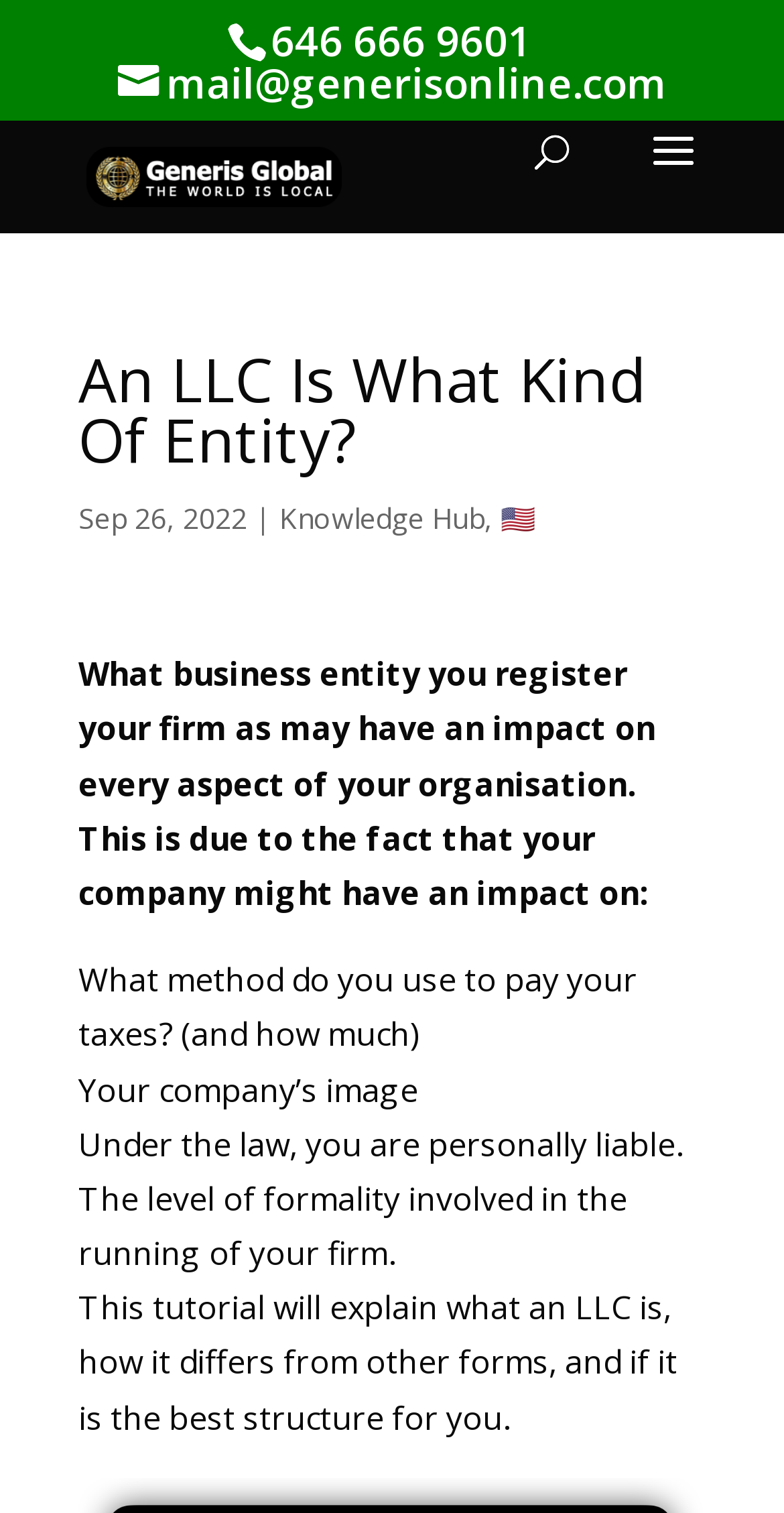What is the purpose of the tutorial mentioned on the webpage?
Please respond to the question with a detailed and well-explained answer.

I read the static text element at the bottom of the webpage, which mentions that the tutorial will explain what an LLC is, how it differs from other forms, and if it is the best structure for the user.